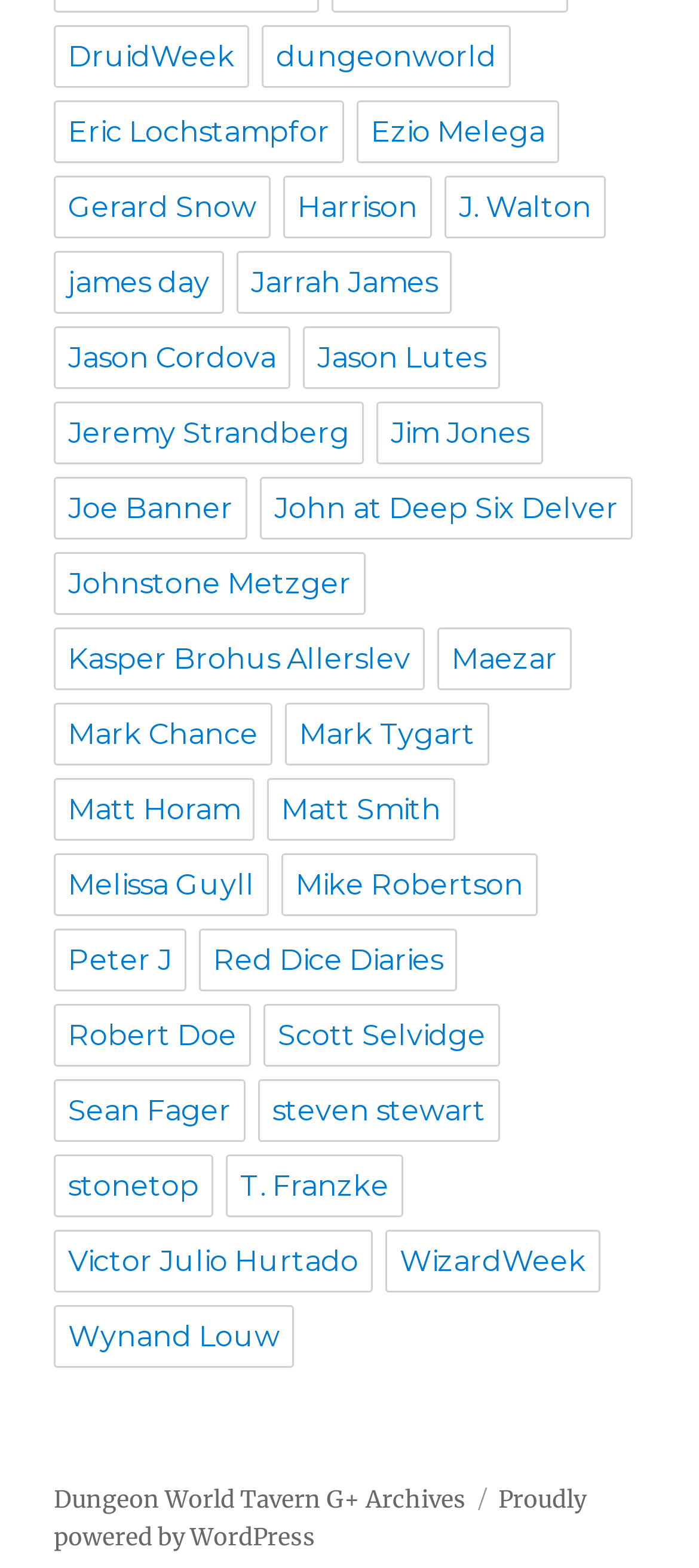How many links are on this webpage?
Please provide a single word or phrase as your answer based on the image.

42